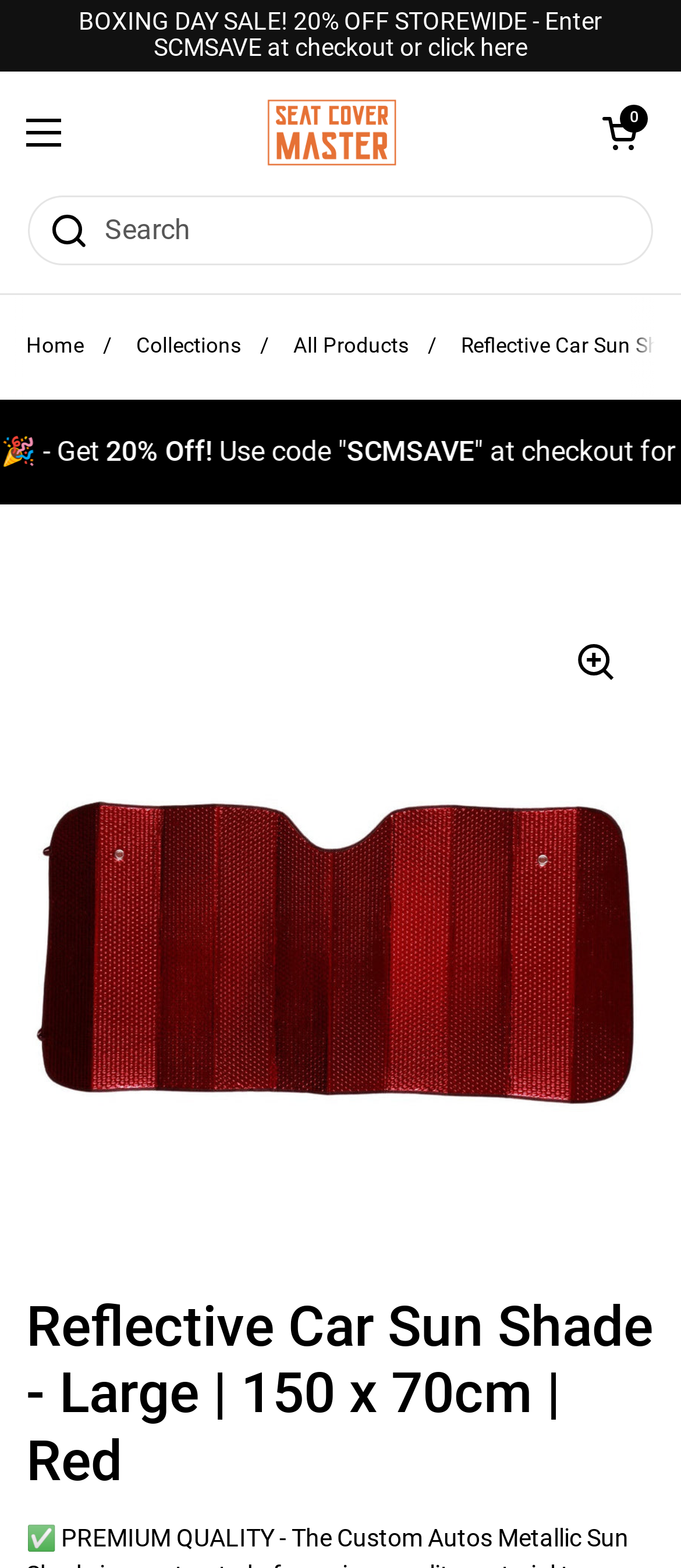Using the given description, provide the bounding box coordinates formatted as (top-left x, top-left y, bottom-right x, bottom-right y), with all values being floating point numbers between 0 and 1. Description: Russian Company Guide

None